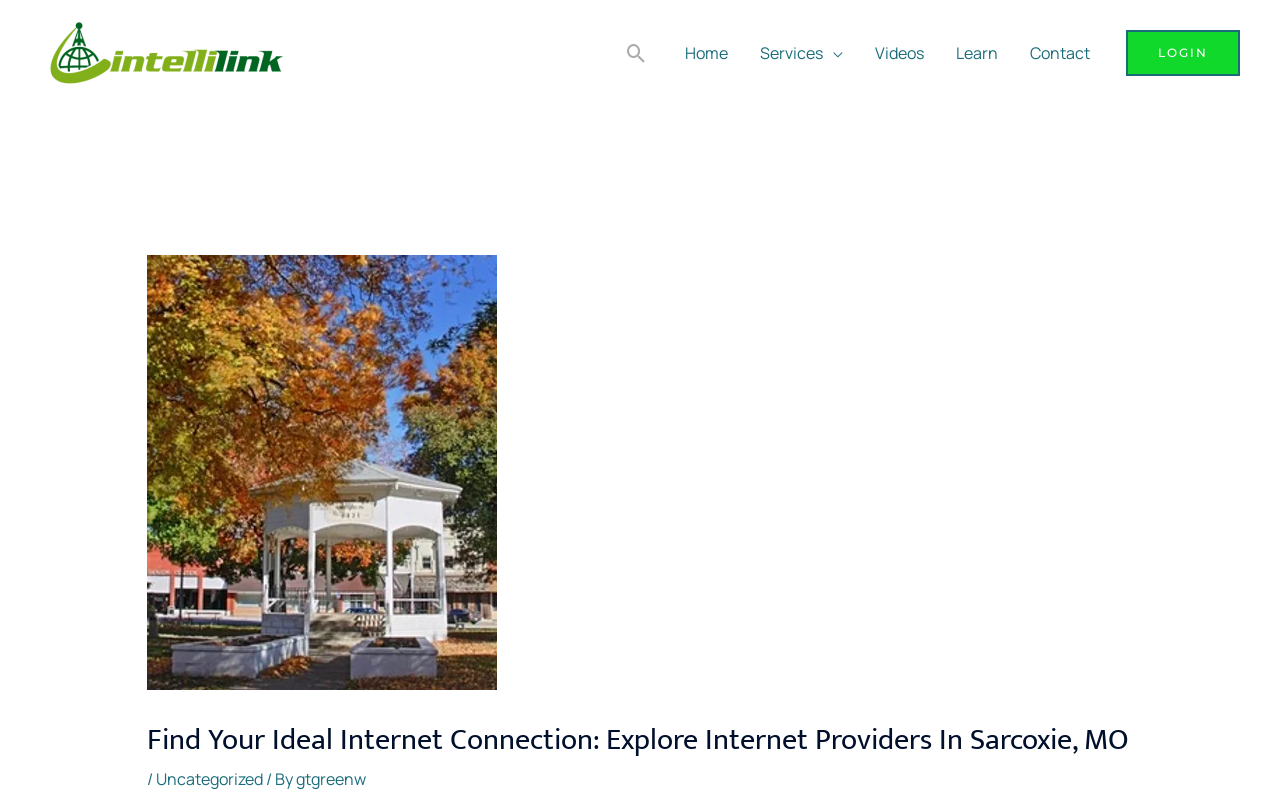Offer an in-depth caption of the entire webpage.

The webpage is a guide for navigating internet providers in Sarcoxie, Missouri. At the top left, there is a logo of Intellilink Internet, accompanied by a link to the website. Next to the logo, there is a search icon link. 

To the right of the logo, there is a site navigation menu with five links: Home, Services, Videos, Learn, and Contact. 

At the top right corner, there is a LOGIN link. Below the navigation menu, there is a header section with a heading that reads "Find Your Ideal Internet Connection: Explore Internet Providers In Sarcoxie, MO". 

Below the heading, there is a slash, followed by a link to "Uncategorized", then a "By" text, and finally a link to "gtgreenw".